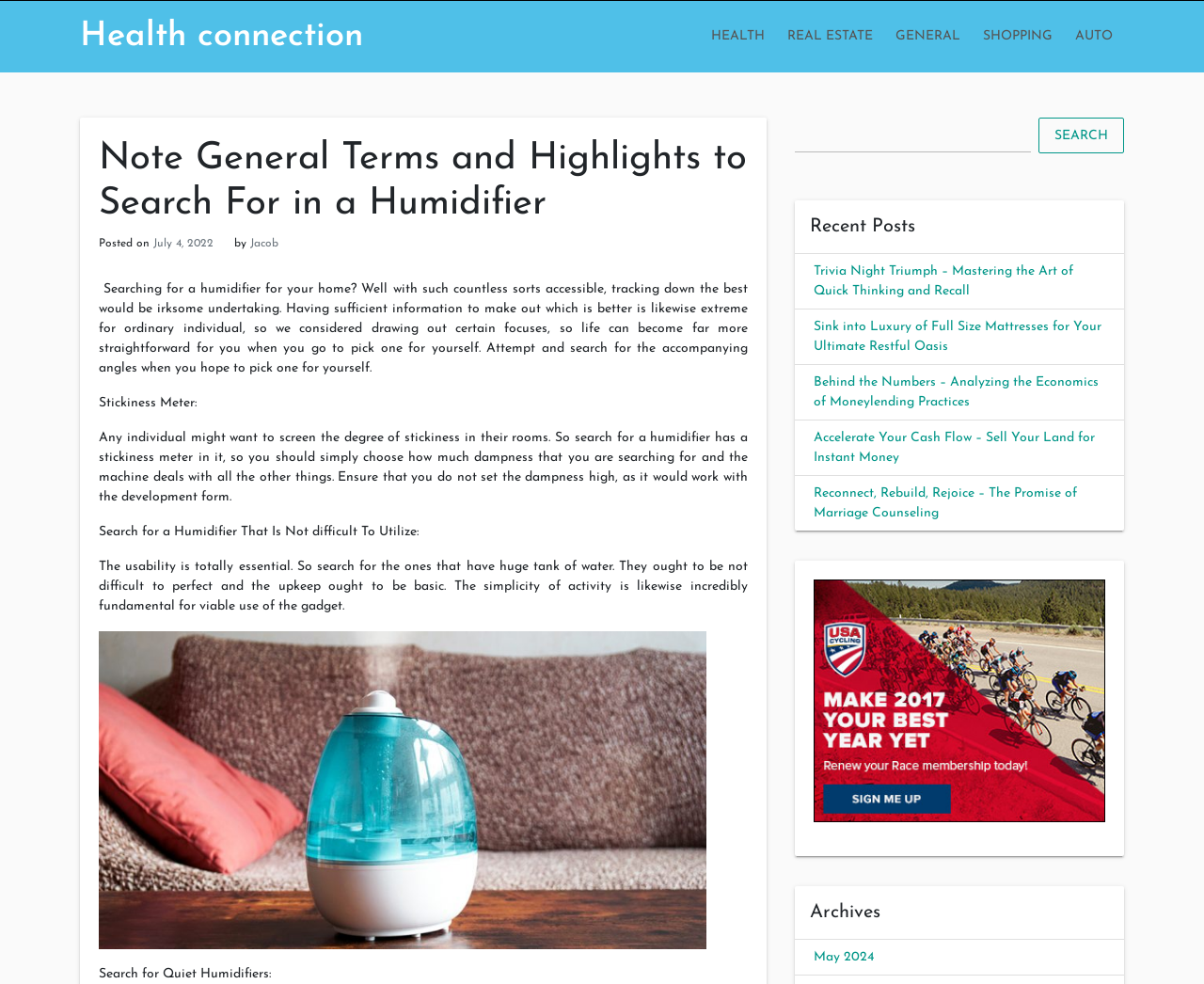Show the bounding box coordinates of the region that should be clicked to follow the instruction: "Click on the 'HEALTH' link."

[0.581, 0.001, 0.645, 0.074]